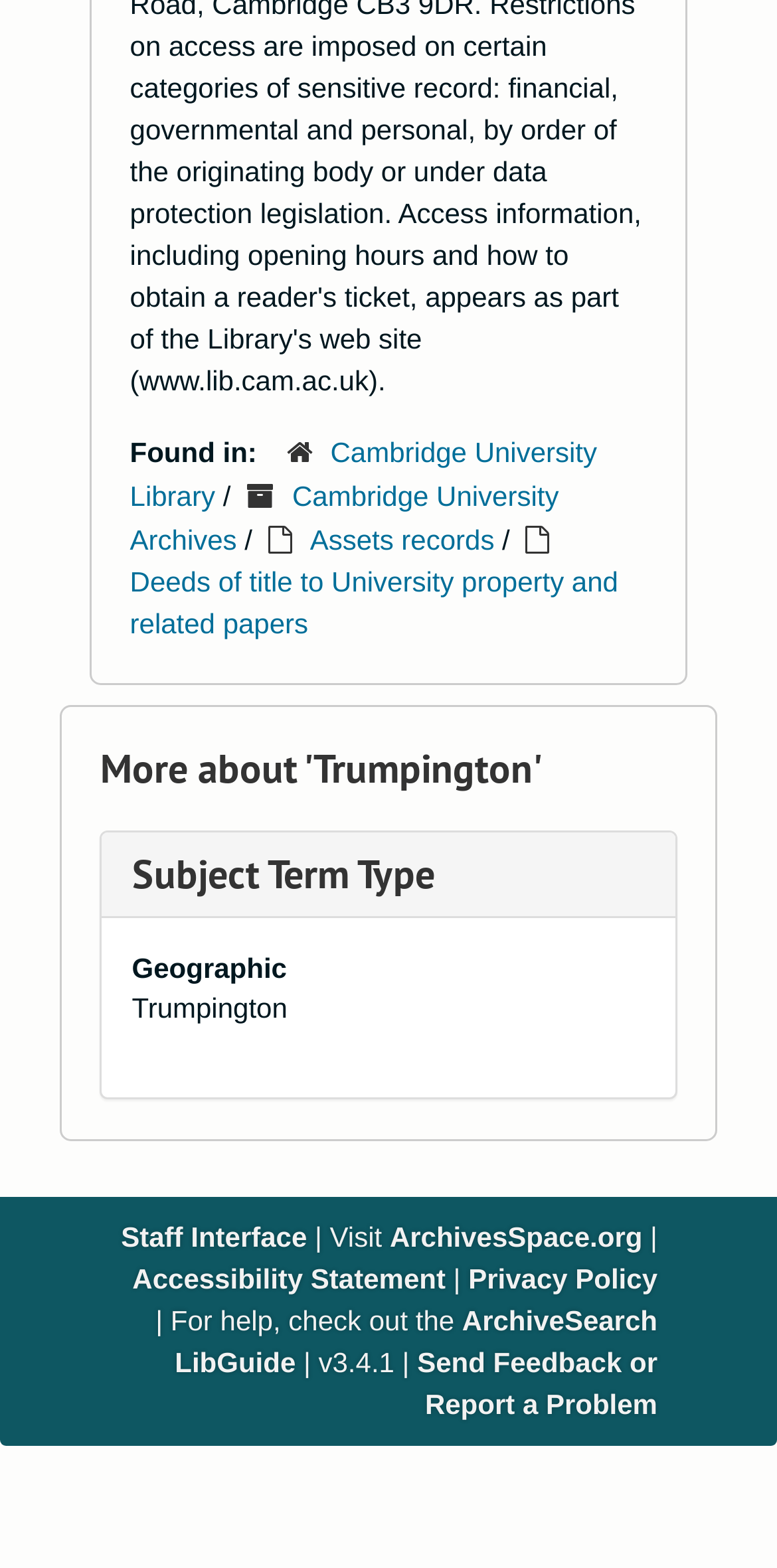Respond to the question with just a single word or phrase: 
What is the subject term type of 'Trumpington'?

Geographic